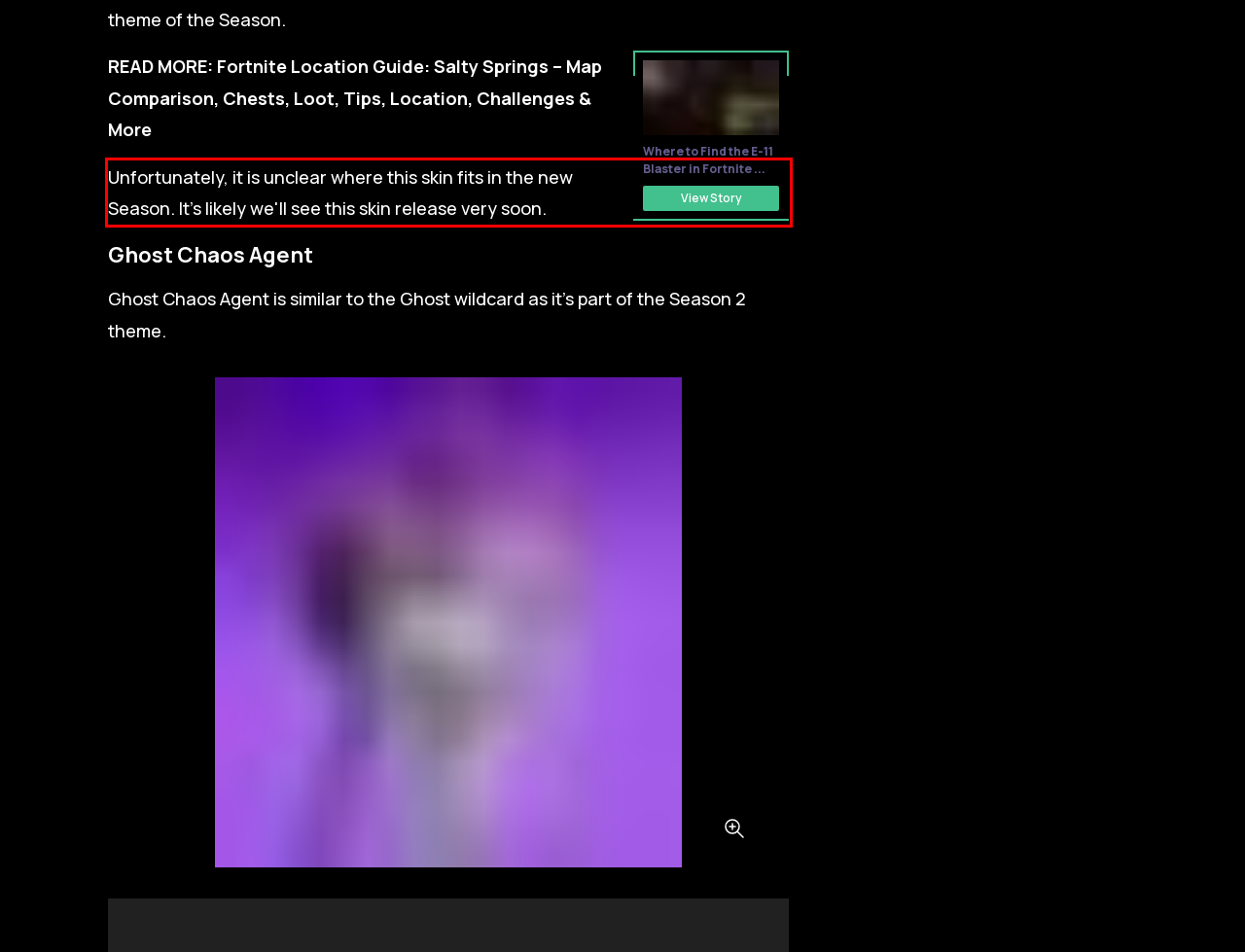You have a screenshot of a webpage where a UI element is enclosed in a red rectangle. Perform OCR to capture the text inside this red rectangle.

Unfortunately, it is unclear where this skin fits in the new Season. It's likely we'll see this skin release very soon.